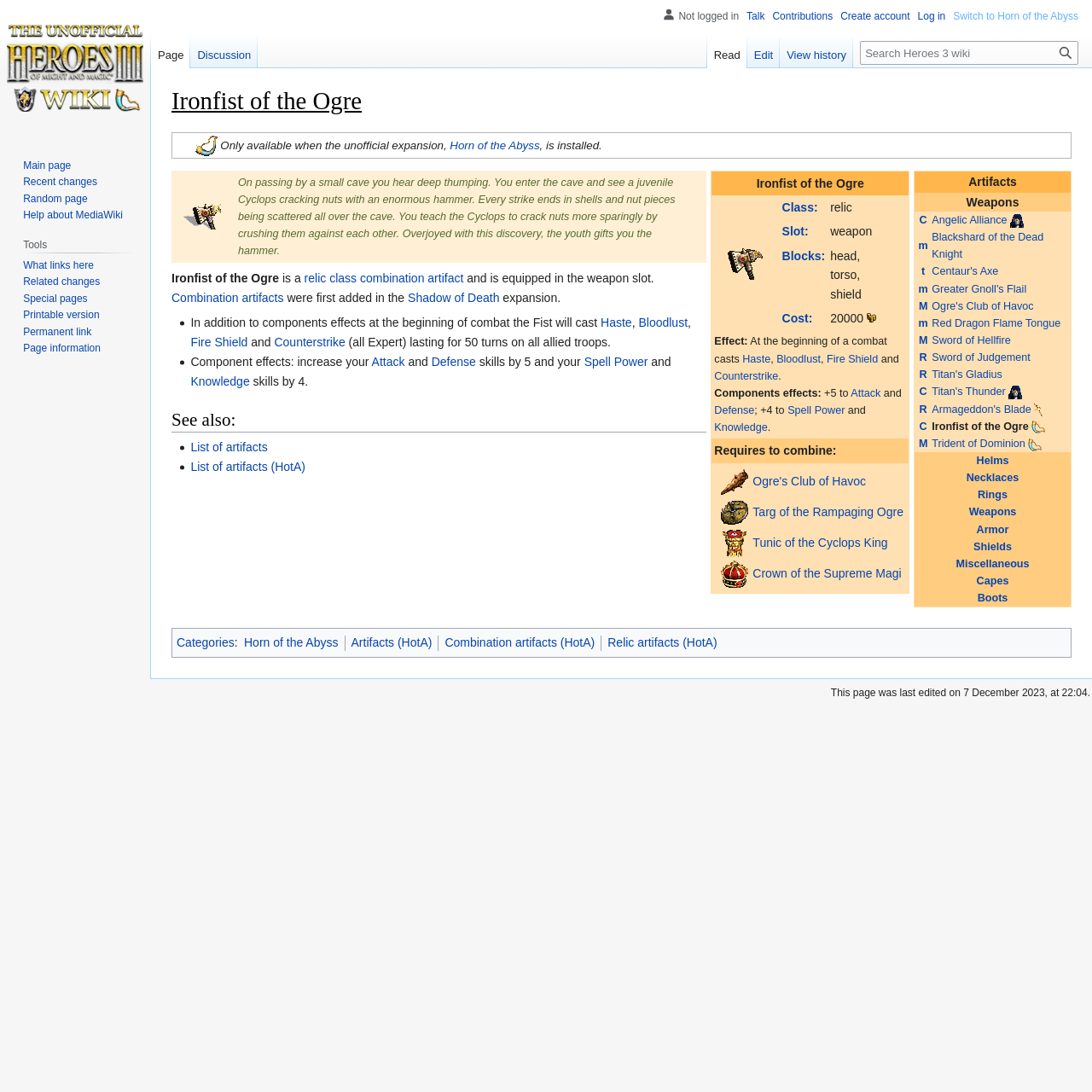What is the category of the artifact 'Sword of Judgement'?
Please provide a comprehensive answer based on the details in the screenshot.

In the table, the artifact 'Sword of Judgement' is listed in a row with a gridcell containing the link 'M', which is described as 'Major'. This suggests that the category of the artifact 'Sword of Judgement' is Major.